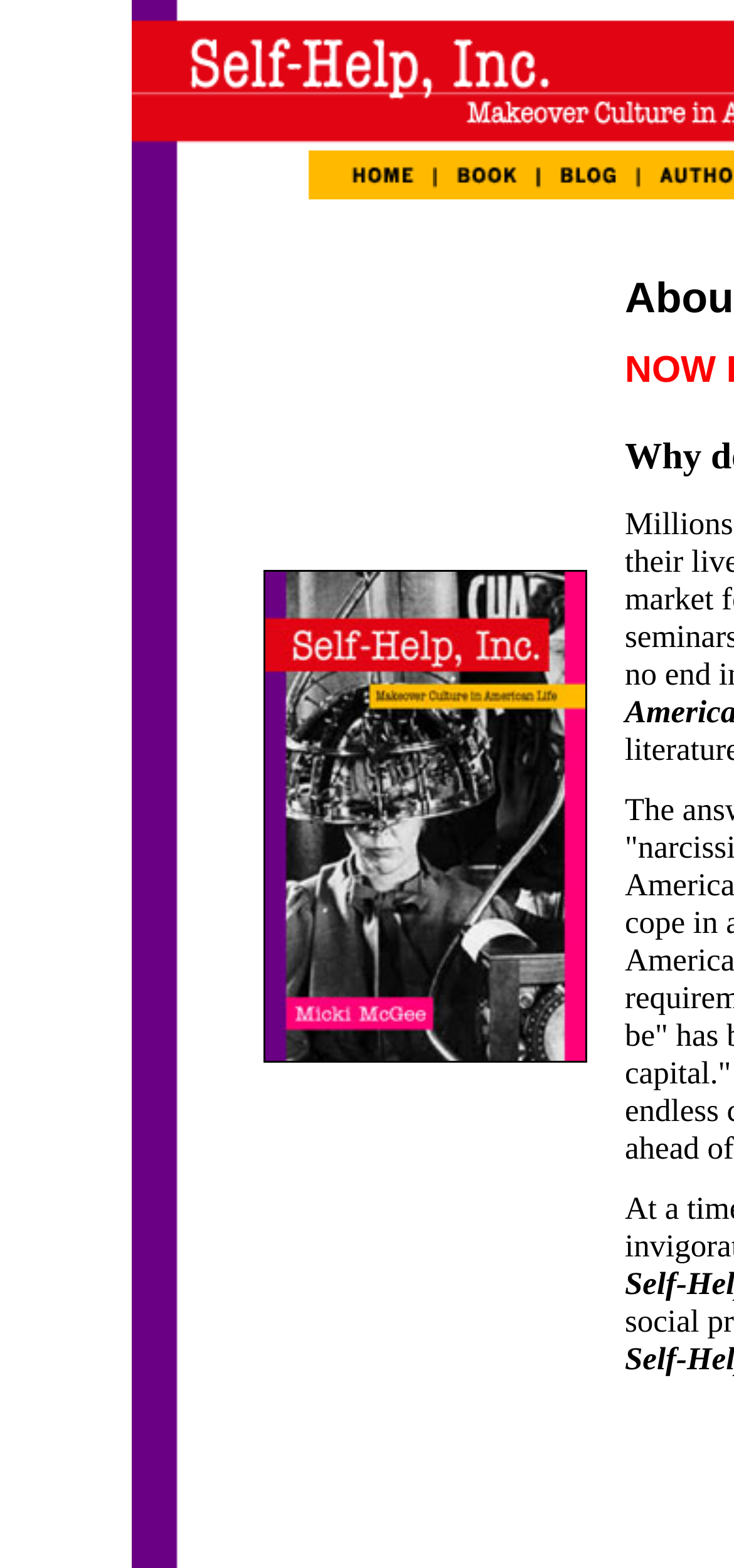What is the position of the 'book' link?
Refer to the image and respond with a one-word or short-phrase answer.

Middle